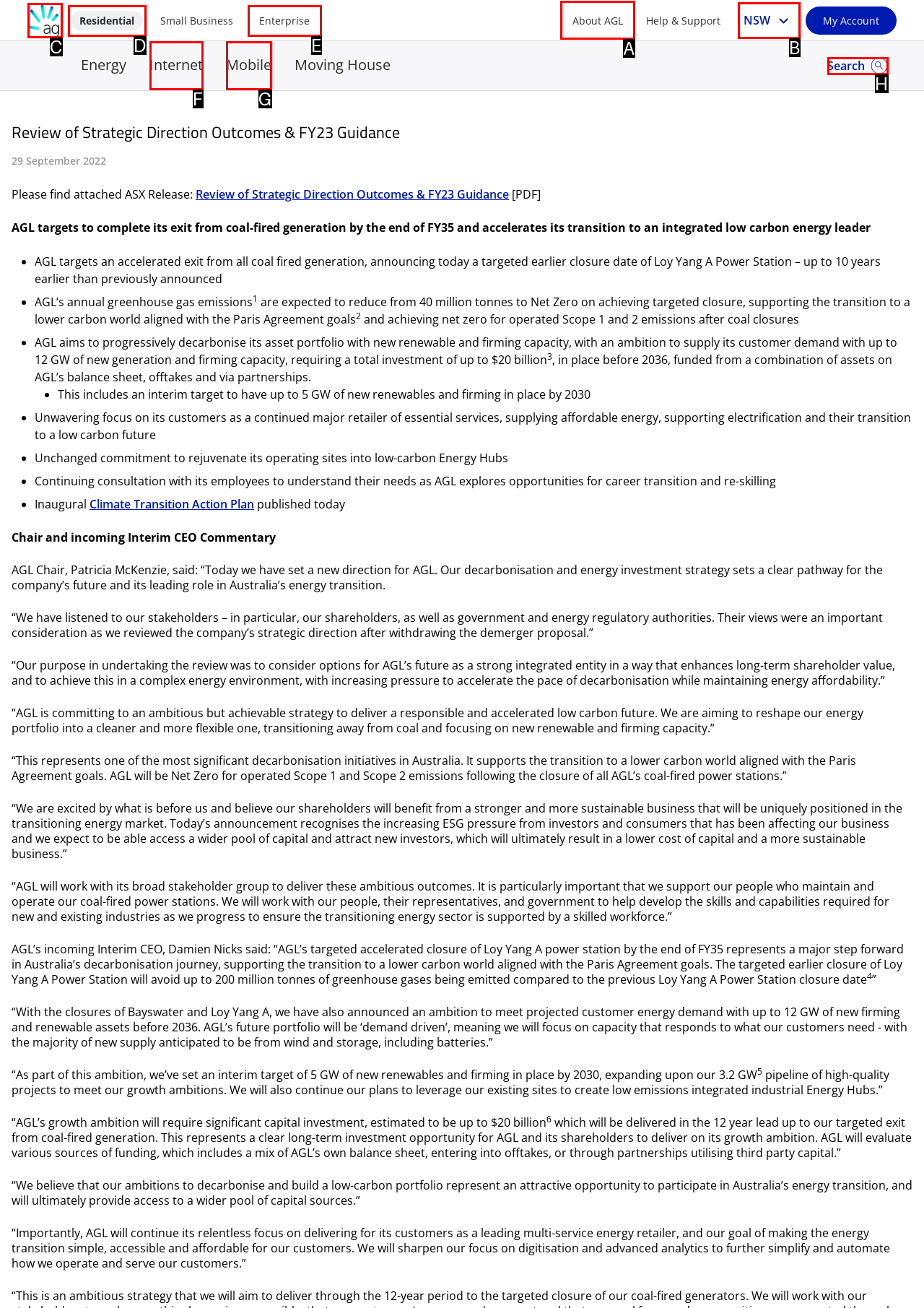Identify the HTML element to click to execute this task: Visit the 'Health' category Respond with the letter corresponding to the proper option.

None